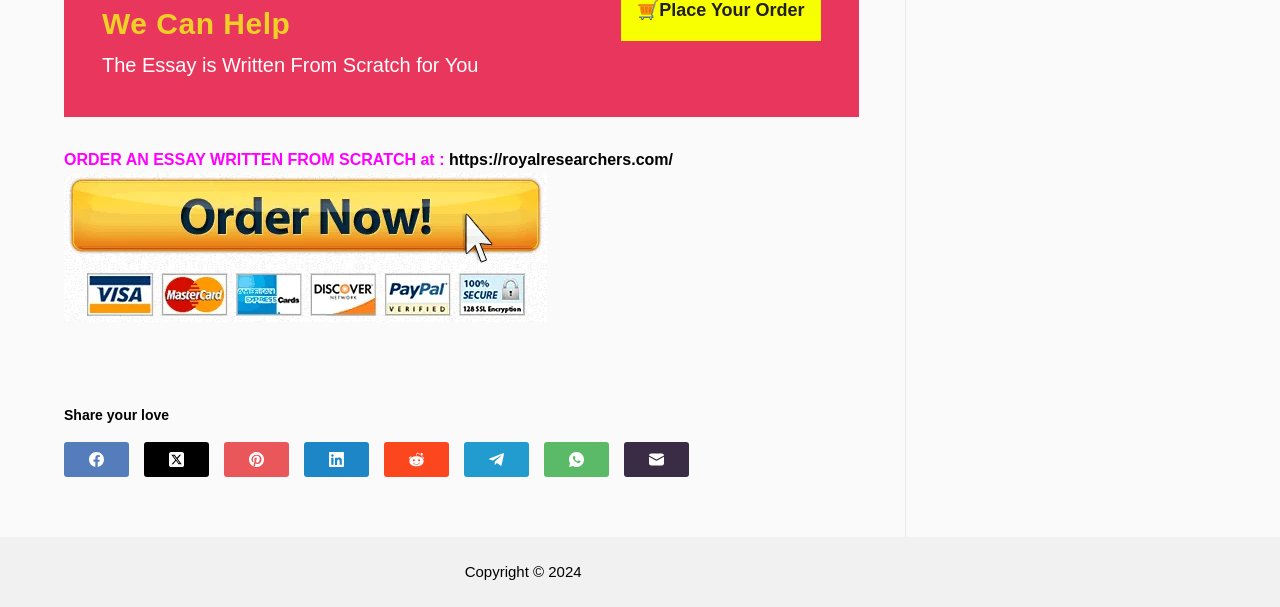Could you provide the bounding box coordinates for the portion of the screen to click to complete this instruction: "Check the copyright information"?

[0.363, 0.928, 0.454, 0.956]